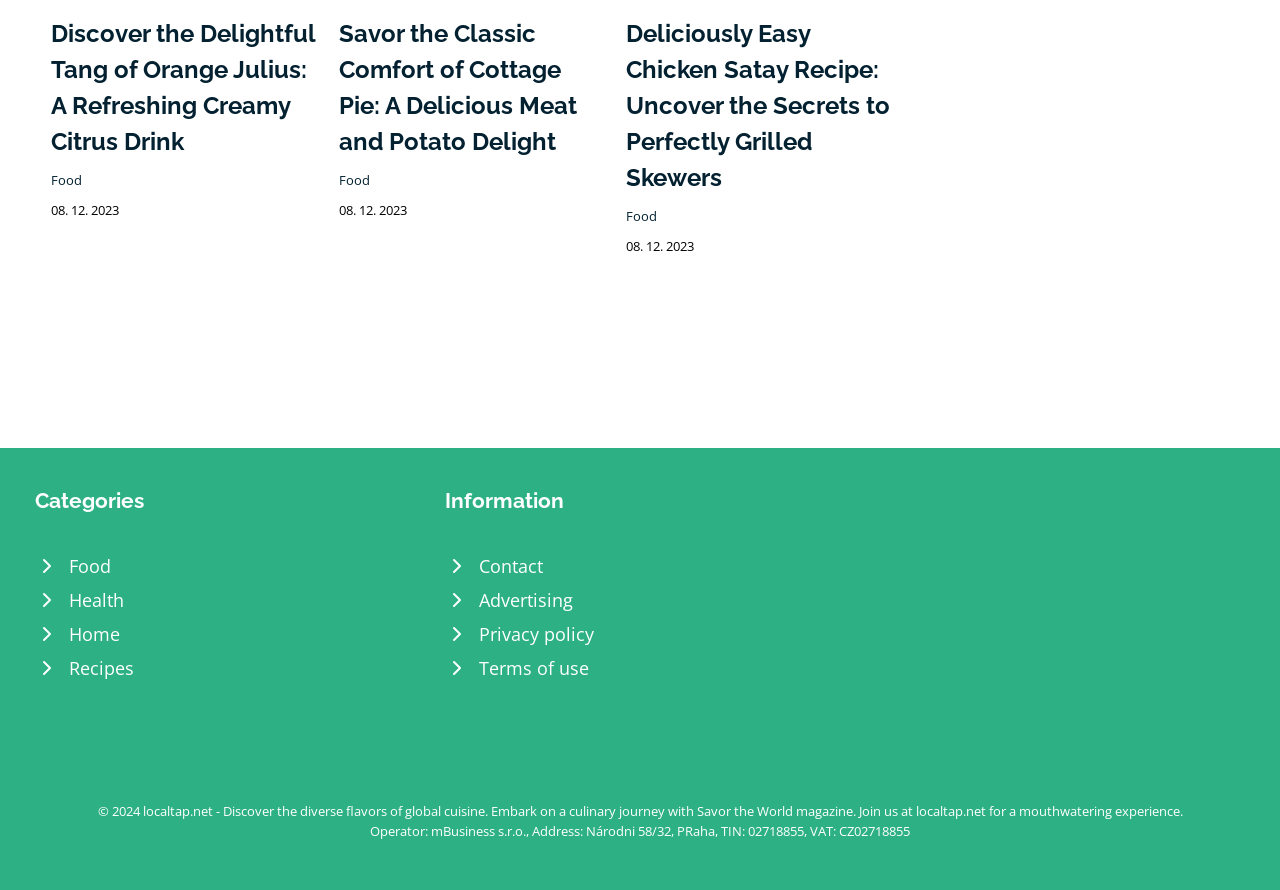What type of content is featured on this webpage?
Please respond to the question with a detailed and well-explained answer.

Based on the headings and links on the webpage, it appears to feature various food recipes, including Orange Julius, Cottage Pie, and Chicken Satay.